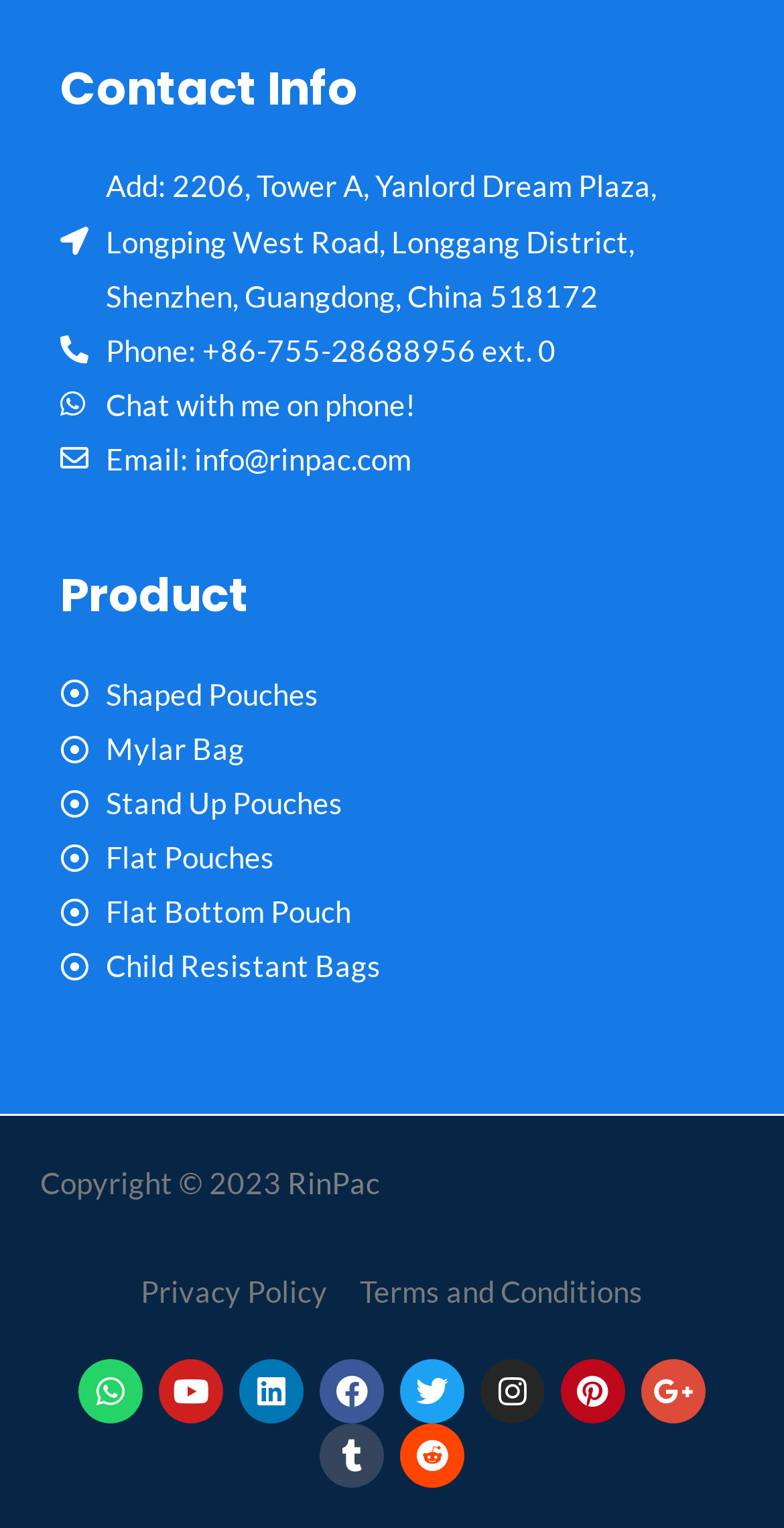Please locate the clickable area by providing the bounding box coordinates to follow this instruction: "Explore Shaped Pouches".

[0.077, 0.437, 0.923, 0.472]